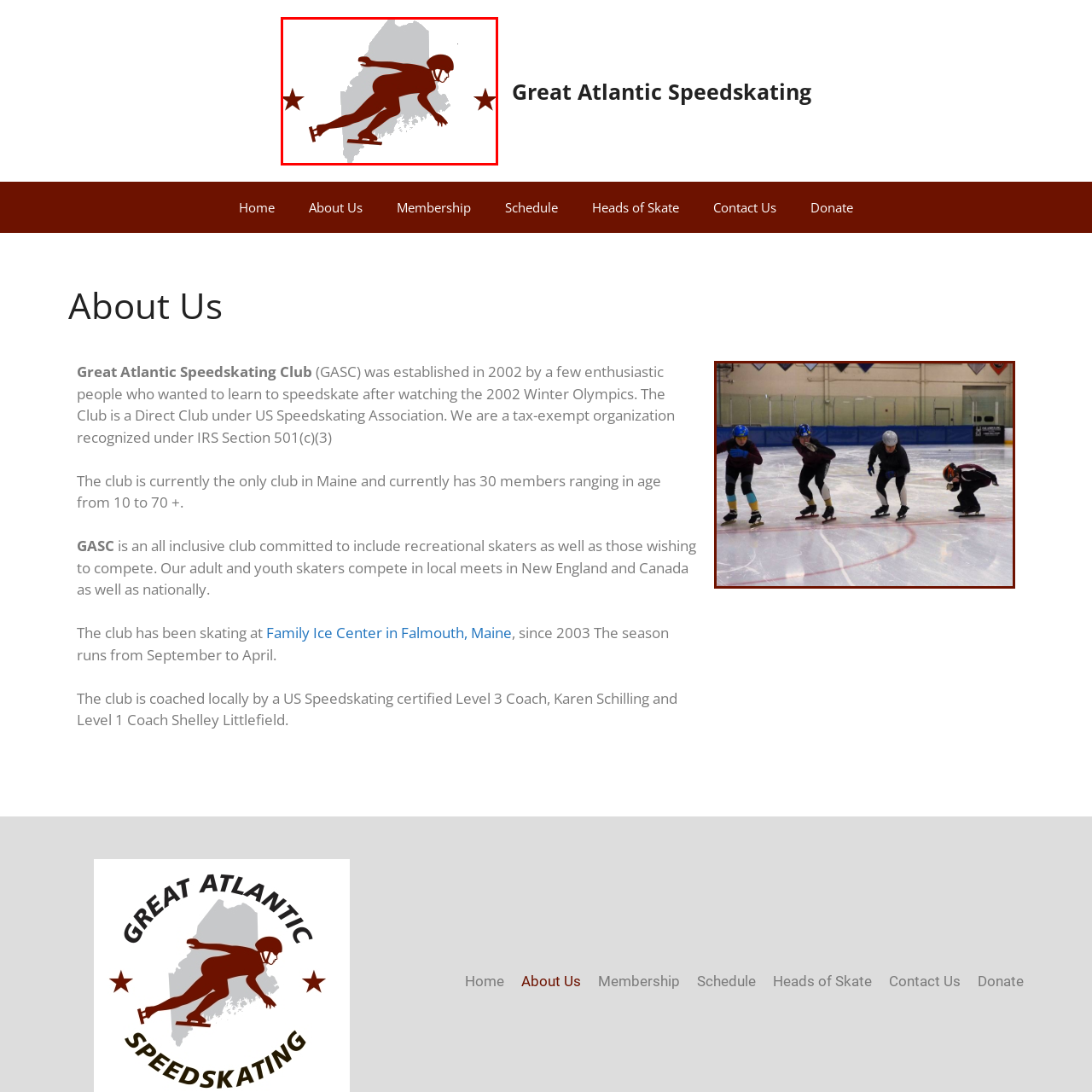Provide an in-depth description of the image within the red bounding box.

The image showcases a stylized depiction of a speed skater in mid-race, representing the Great Atlantic Speedskating Club. The skater, illustrated in a dynamic pose, is seen leaning forward on an ice skate, wearing a helmet and a fitted suit, capturing the essence of the sport. Behind the skater, a faint outline of the state of Maine is visible, symbolizing the club's local roots and community presence. Flanking the skater are two red stars, adding a touch of flair and emphasizing the competitive spirit of the club. This visual serves as a proud emblem for the organization, which is dedicated to promoting speed skating in Maine and beyond, while fostering an inclusive environment for skaters of all ages and skill levels.